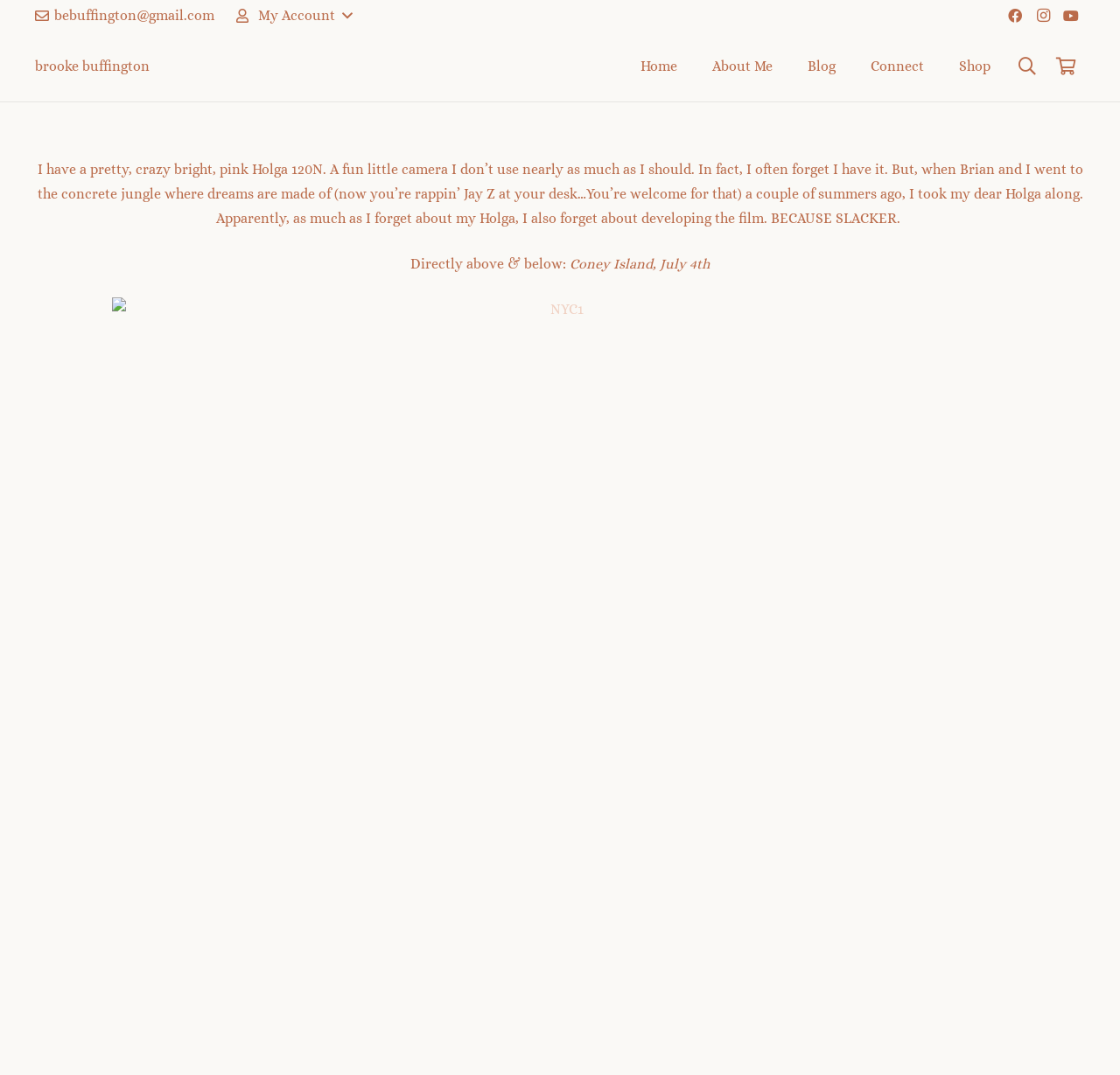Locate the bounding box coordinates of the element I should click to achieve the following instruction: "go to my account".

[0.197, 0.002, 0.327, 0.028]